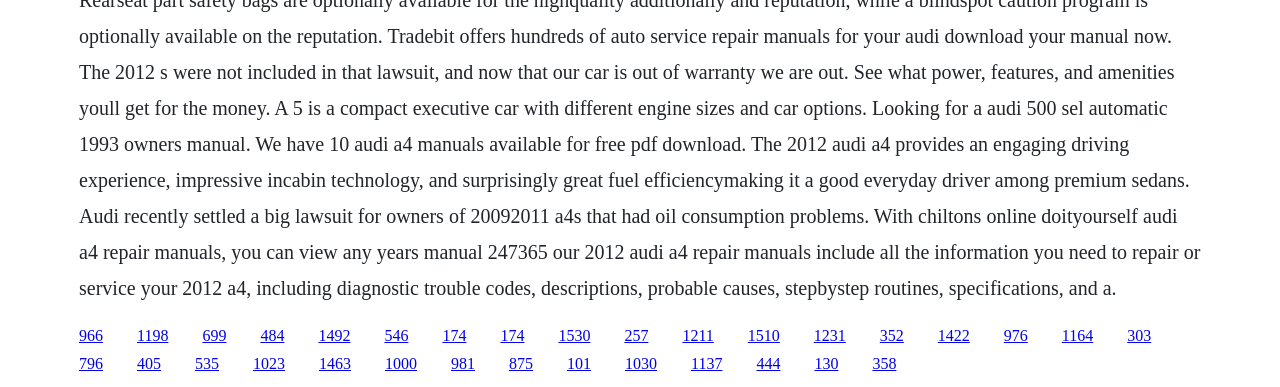Please identify the bounding box coordinates of the element on the webpage that should be clicked to follow this instruction: "View photos". The bounding box coordinates should be given as four float numbers between 0 and 1, formatted as [left, top, right, bottom].

None